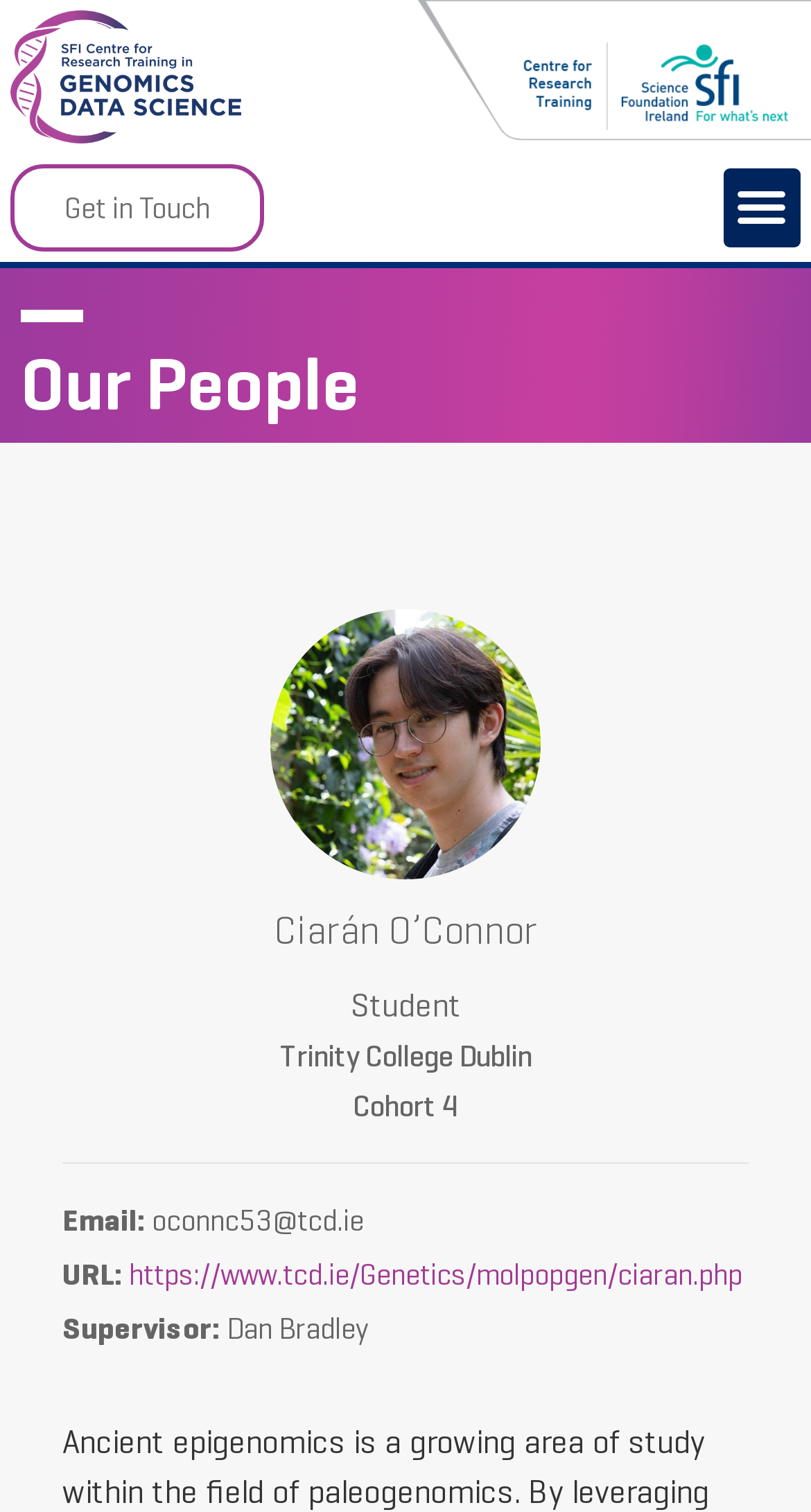Locate the bounding box of the user interface element based on this description: "Get in Touch".

[0.013, 0.108, 0.326, 0.167]